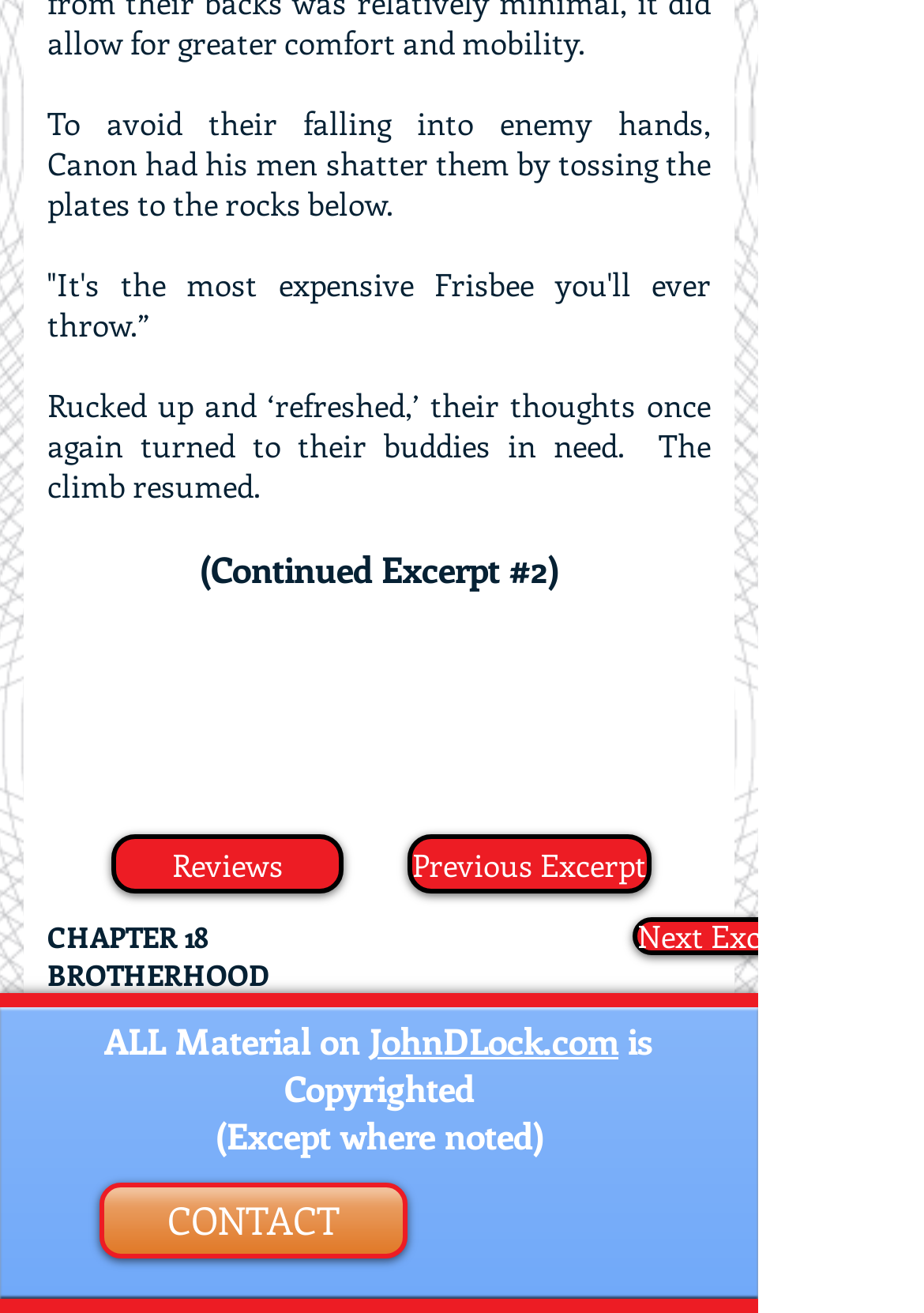Where can you find reviews?
Based on the image, give a concise answer in the form of a single word or short phrase.

Reviews link